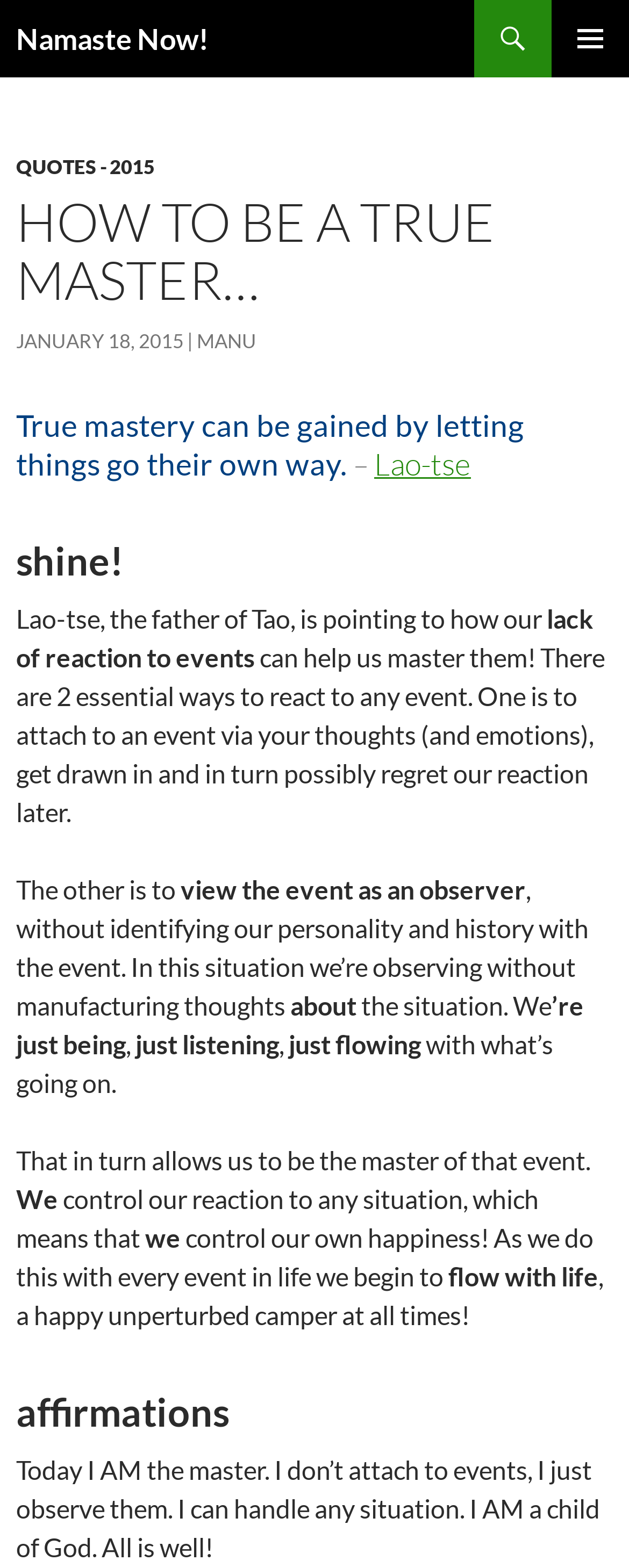Provide a brief response in the form of a single word or phrase:
What is the name of the website?

Namaste Now!